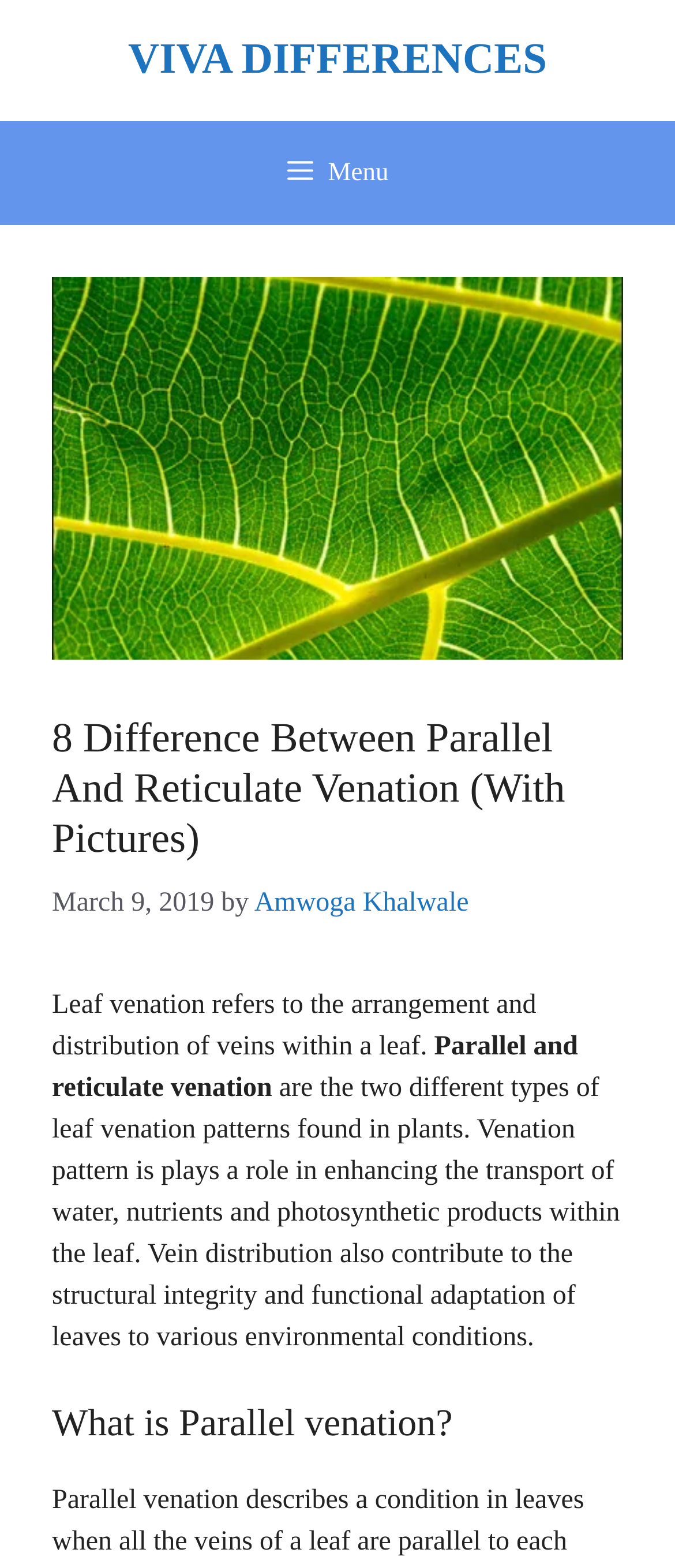What is leaf venation?
Please give a detailed and elaborate answer to the question.

This question can be answered by reading the introductory sentence on the webpage, which states 'Leaf venation refers to the arrangement and distribution of veins within a leaf.'